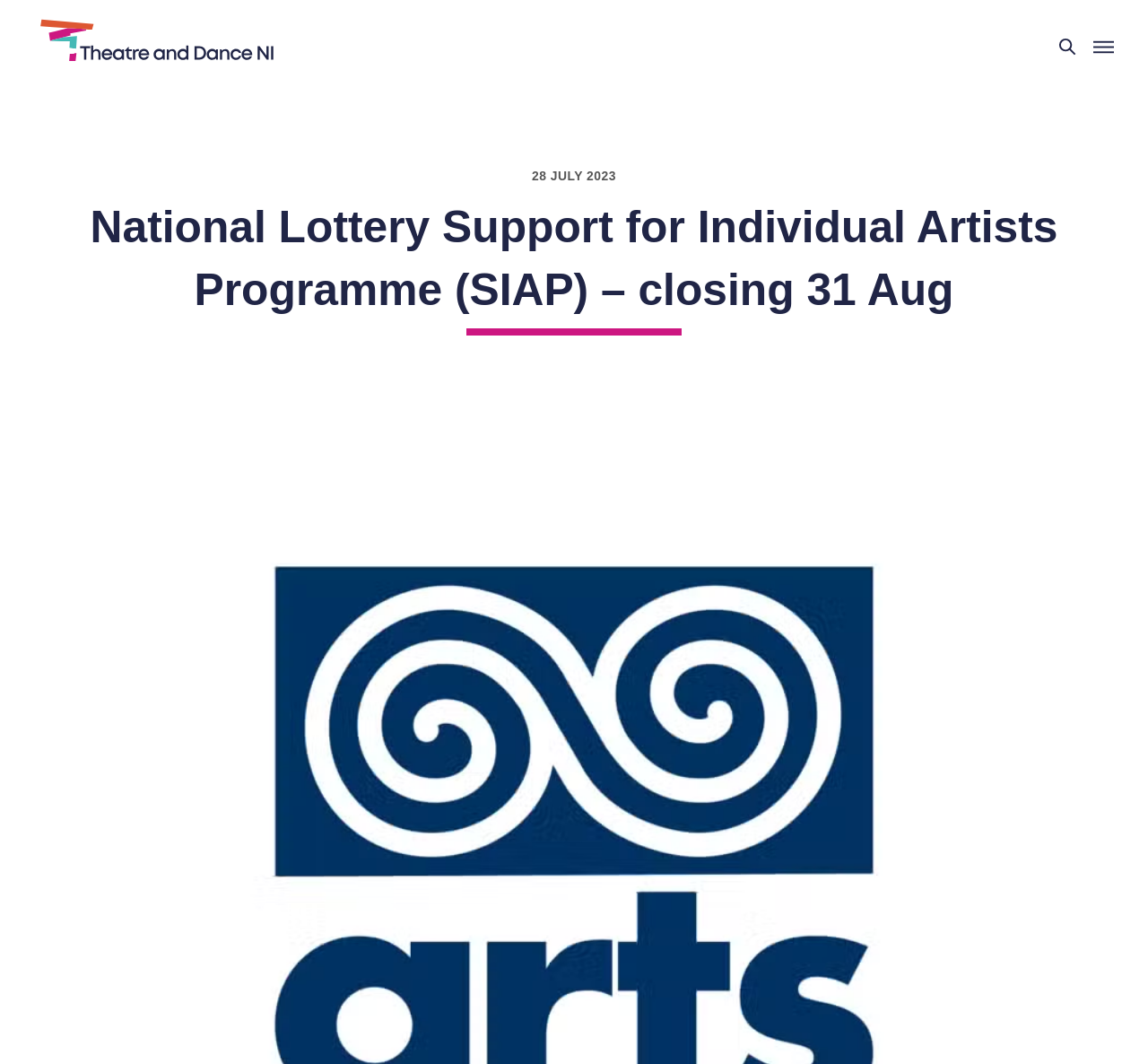Create a detailed summary of all the visual and textual information on the webpage.

The webpage is about the National Lottery Support for Individual Artists Programme (SIAP). At the top left, there is a link to "Theatre and Dance NI". On the top right, there are two buttons: "Toggle search" and "Toggle menu", each accompanied by a small icon. 

Below the buttons, there is a header section that spans across the page. Within this section, there is a time element displaying the date "28 JULY 2023" on the left, and a heading that reads "National Lottery Support for Individual Artists Programme (SIAP) – closing 31 Aug" on the right. The heading is the main title of the page, indicating that the programme is closing on 31 August.